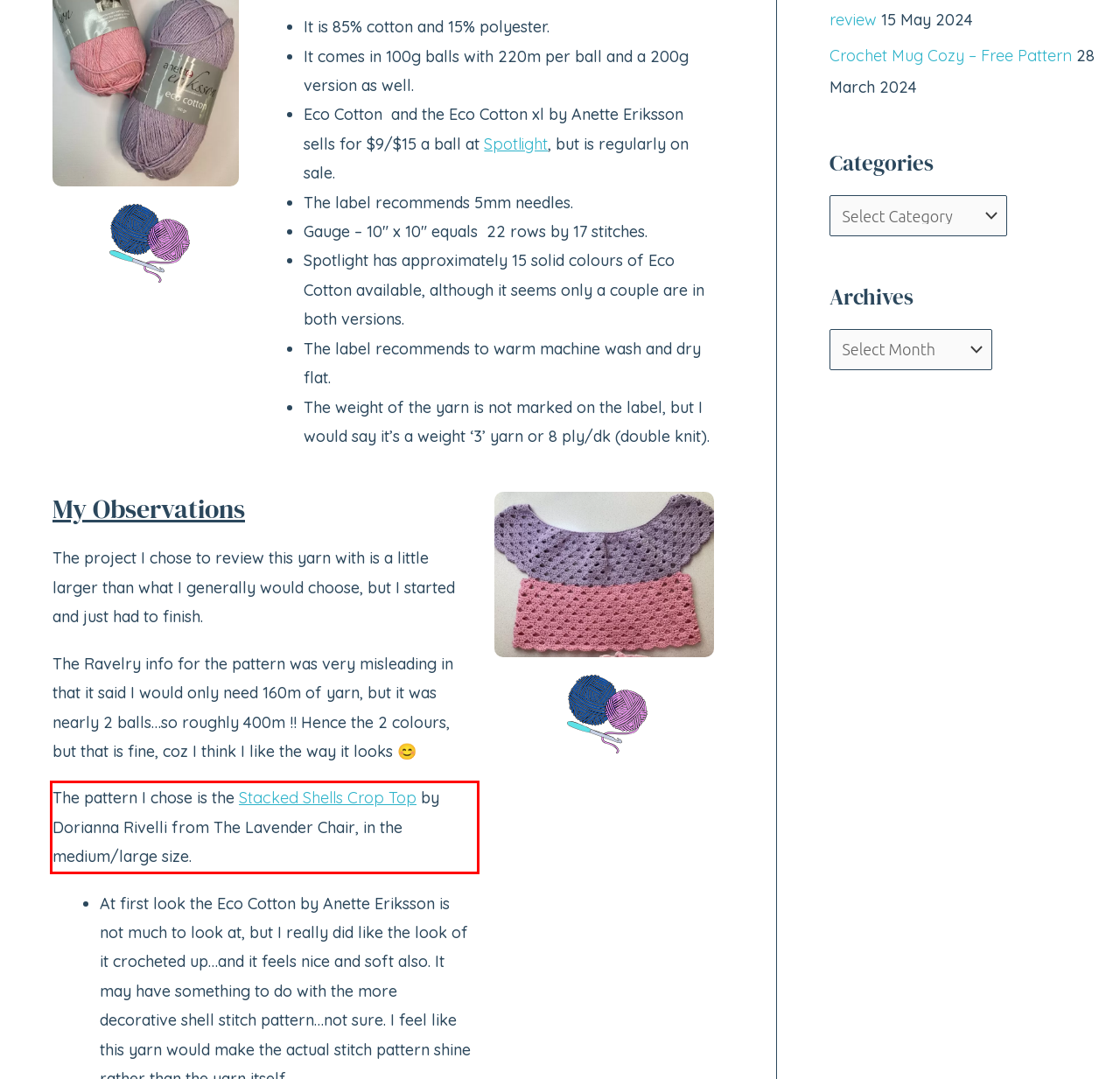You are presented with a screenshot containing a red rectangle. Extract the text found inside this red bounding box.

The pattern I chose is the Stacked Shells Crop Top by Dorianna Rivelli from The Lavender Chair, in the medium/large size.